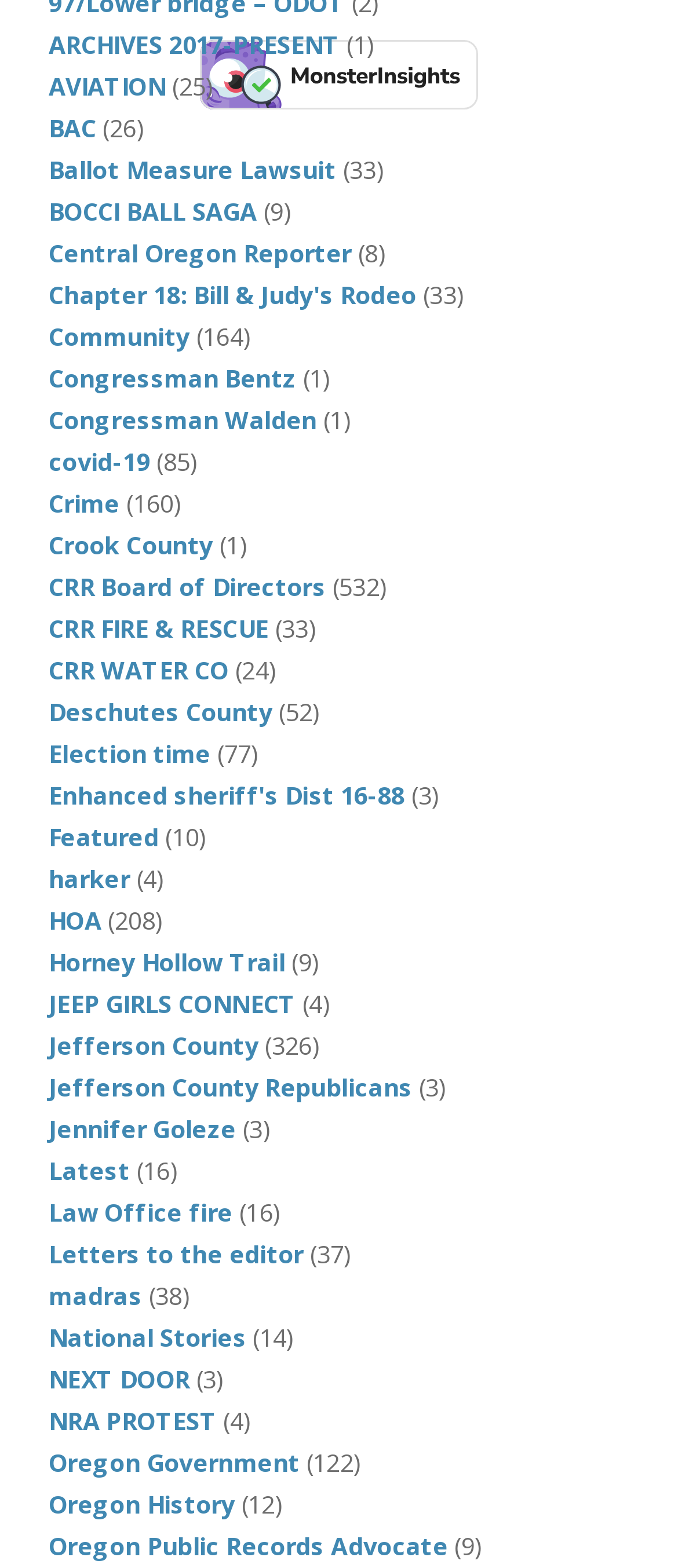Respond to the following query with just one word or a short phrase: 
How many links are on this webpage?

602